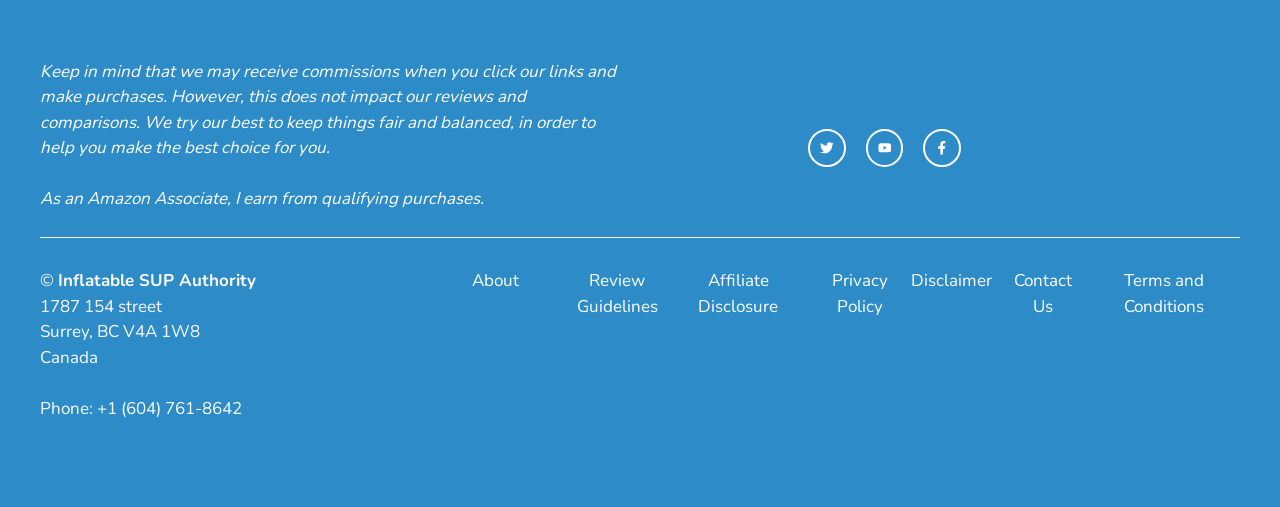Please determine the bounding box coordinates for the element that should be clicked to follow these instructions: "contact us".

[0.779, 0.529, 0.85, 0.63]